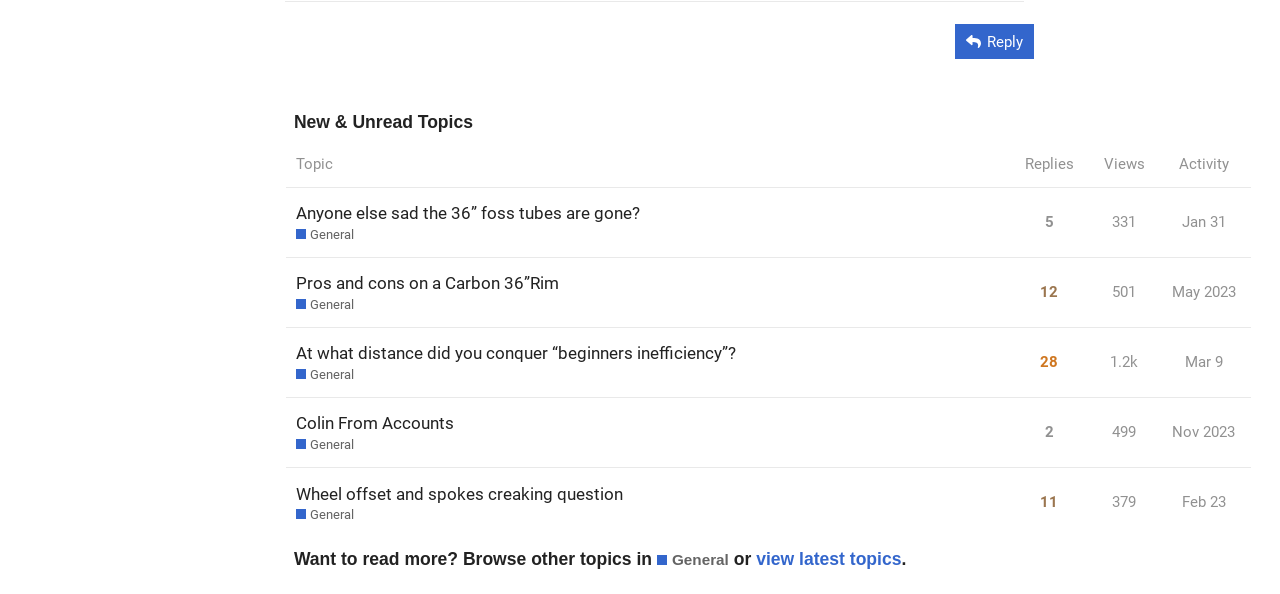Identify the bounding box coordinates of the clickable region required to complete the instruction: "Click the 'Reply' button". The coordinates should be given as four float numbers within the range of 0 and 1, i.e., [left, top, right, bottom].

[0.746, 0.04, 0.808, 0.099]